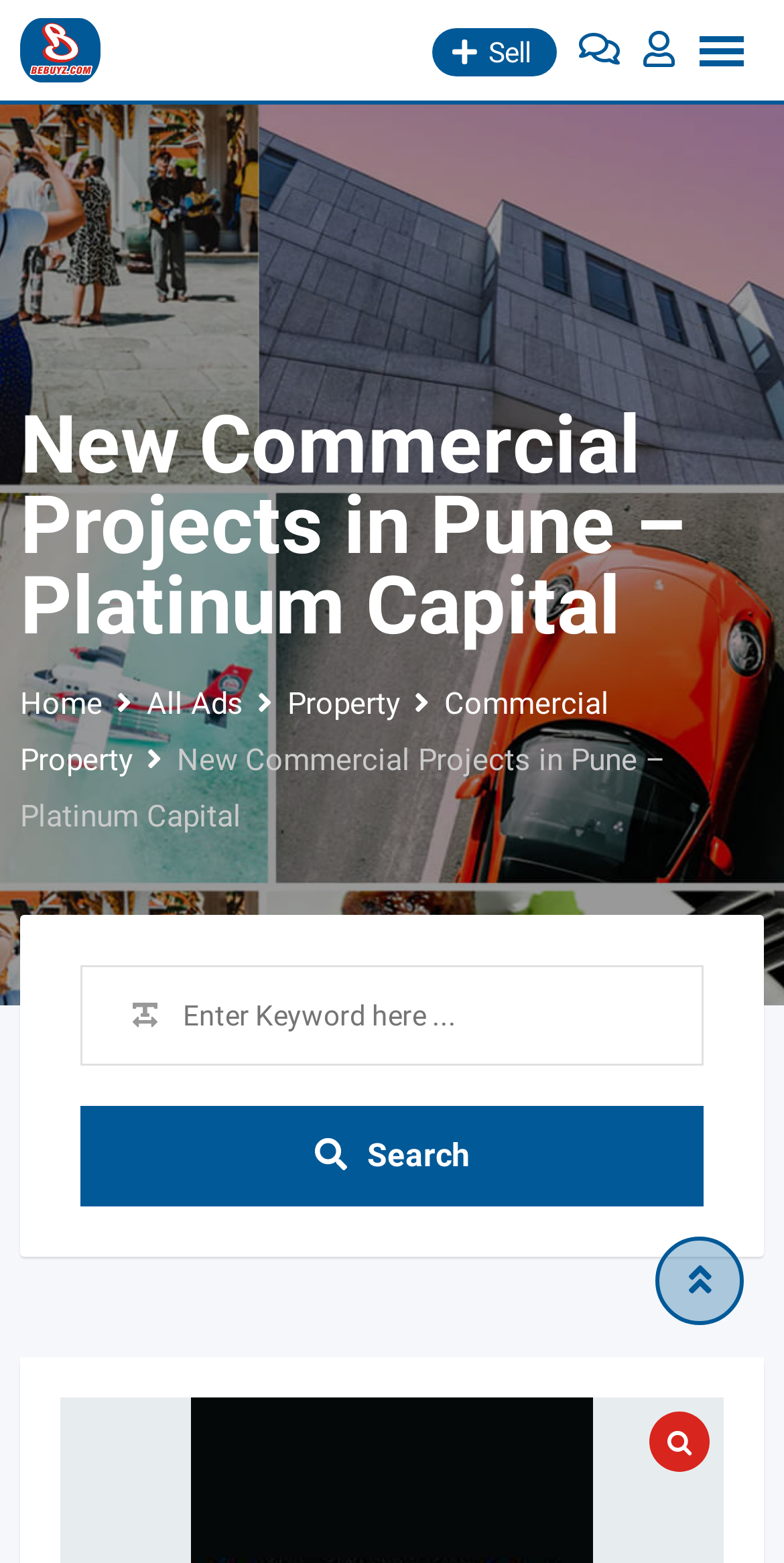Please locate the bounding box coordinates of the element that should be clicked to achieve the given instruction: "Search for a keyword".

[0.208, 0.619, 0.805, 0.681]